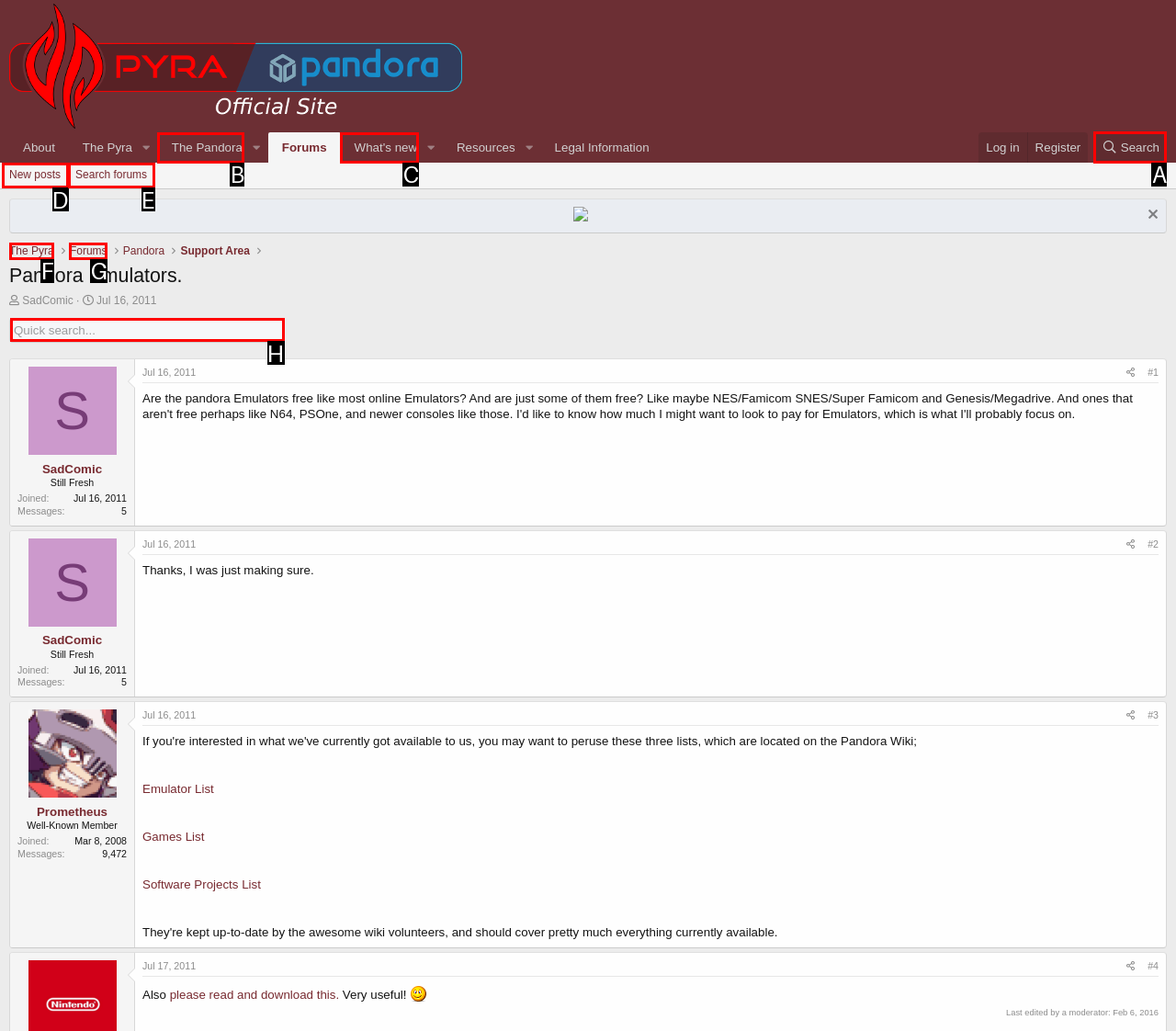Select the correct option from the given choices to perform this task: Search for something in the forums. Provide the letter of that option.

A